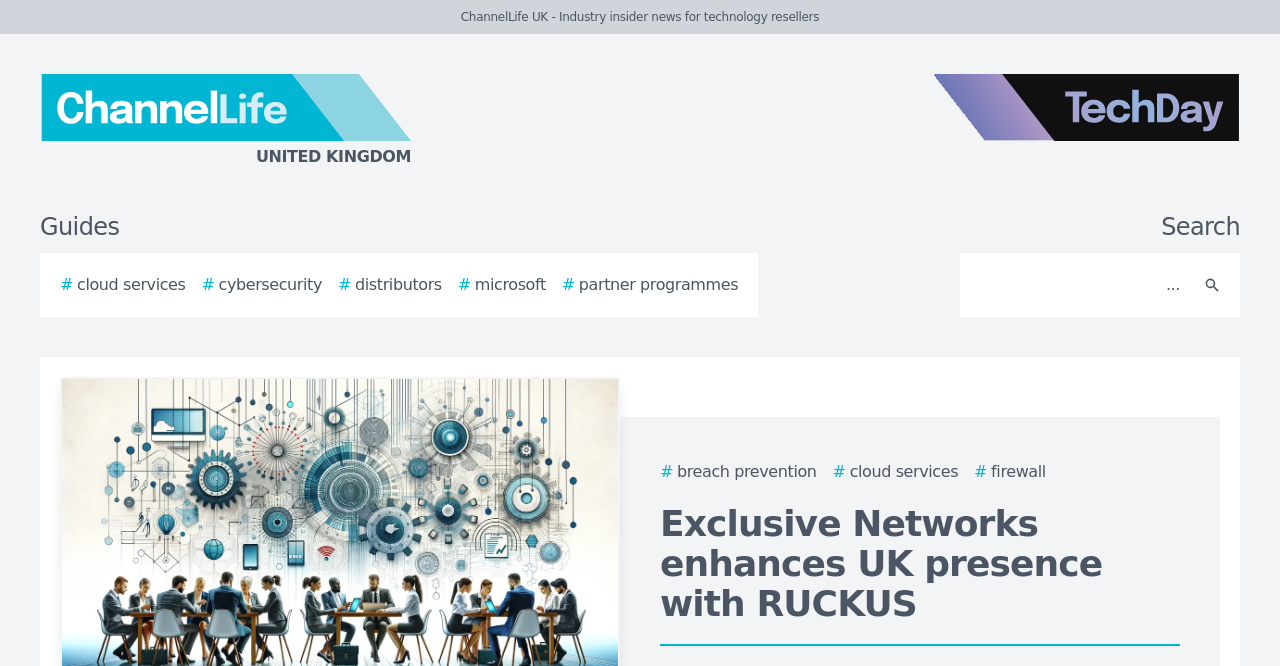Please find the bounding box coordinates for the clickable element needed to perform this instruction: "Read about breach prevention".

[0.516, 0.69, 0.638, 0.726]